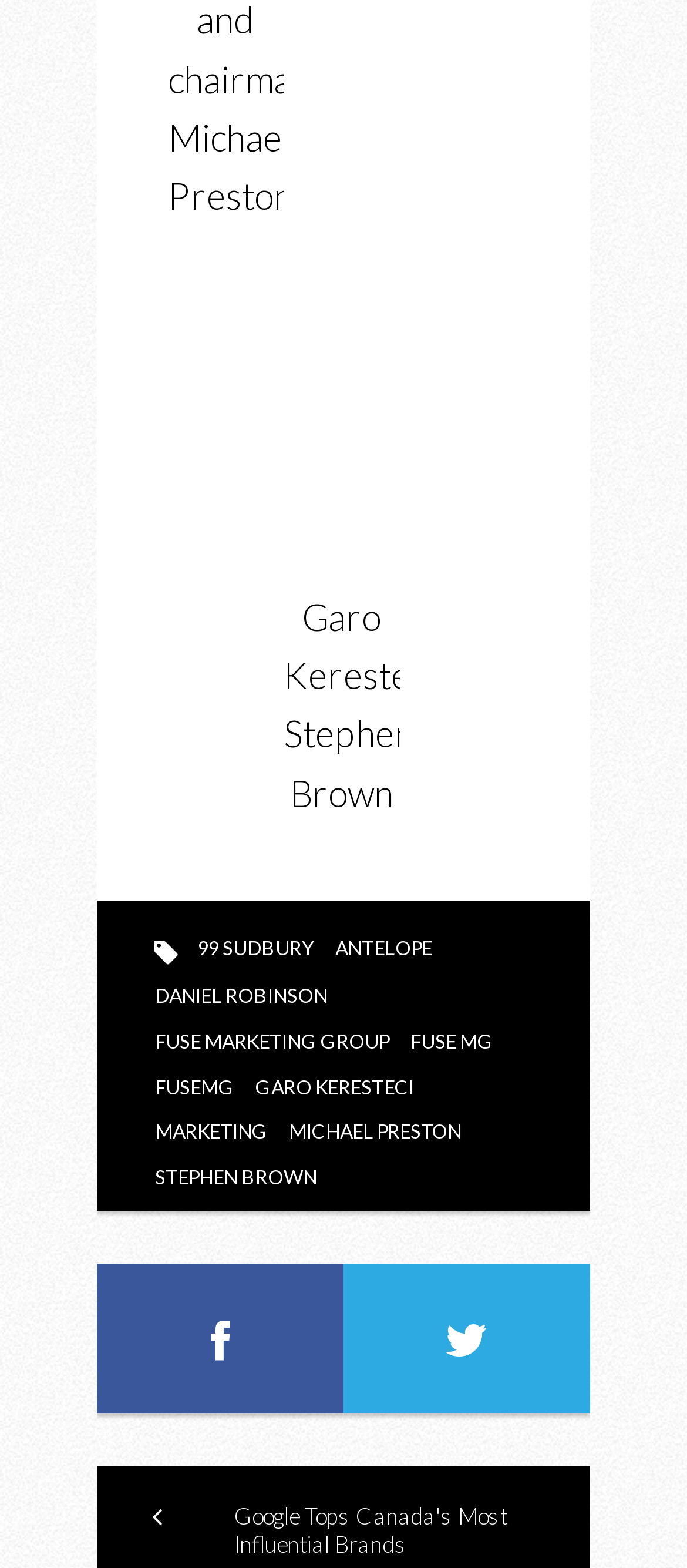Highlight the bounding box coordinates of the element you need to click to perform the following instruction: "visit the page '99 SUDBURY'."

[0.275, 0.592, 0.47, 0.615]